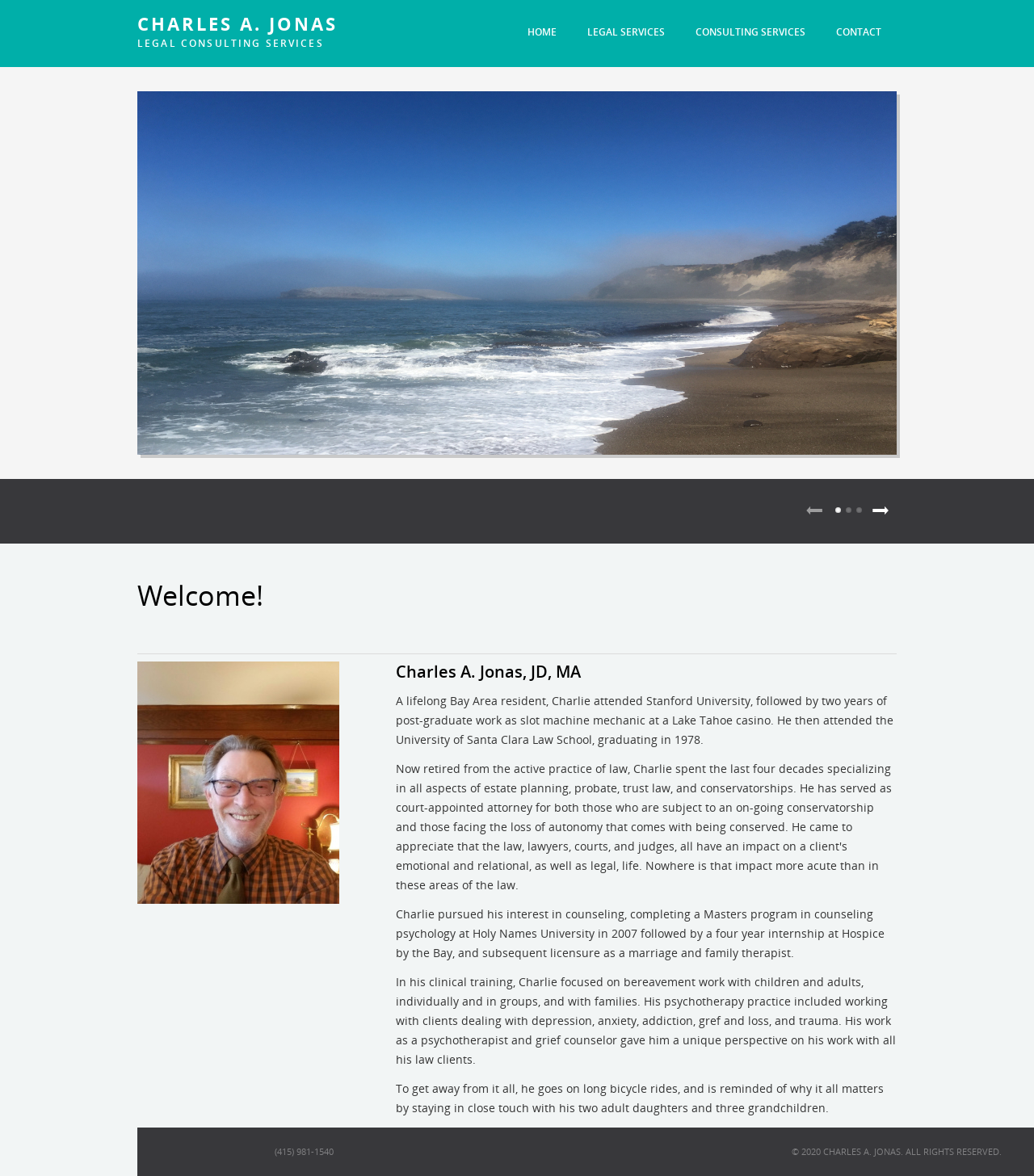Please predict the bounding box coordinates of the element's region where a click is necessary to complete the following instruction: "Call (415) 981-1540". The coordinates should be represented by four float numbers between 0 and 1, i.e., [left, top, right, bottom].

[0.266, 0.974, 0.323, 0.984]